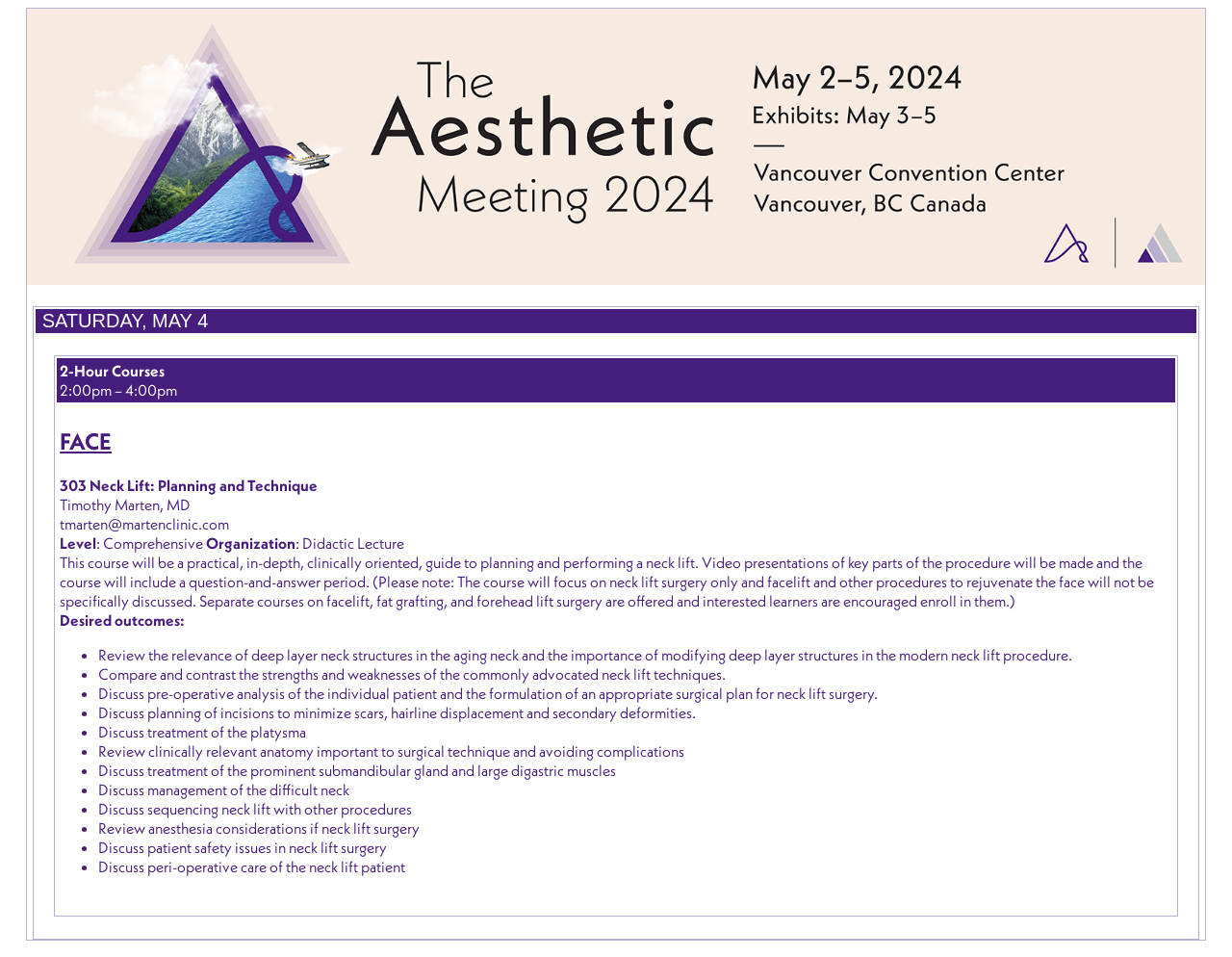Give a detailed account of the webpage, highlighting key information.

The webpage appears to be a conference or event page, specifically for "The Aesthetic Meeting 2024" taking place from May 2-5, 2024, in Vancouver, BC, Canada. 

At the top of the page, there is a logo or image with the text "The Aesthetic Meeting 2024". 

Below the logo, there is a table with two rows. The first row contains the title "The Aesthetic Meeting 2024". The second row contains a table with a schedule or program for the event. The schedule is divided into rows, with each row representing a specific time slot. 

In the schedule, there is a table cell containing the text "SATURDAY, MAY 4". Below this cell, there is a table with a course description for "FACE 303 Neck Lift: Planning and Technique". The course description includes the instructor's name, email, and a detailed outline of the course, including the desired outcomes and topics to be covered. 

The course description is divided into sections, with headings and bullet points. The headings include "FACE", "Level", "Organization", and "Desired outcomes". The bullet points list the specific topics to be covered in the course, such as the relevance of deep layer neck structures, pre-operative analysis, and treatment of the platysma. 

Overall, the webpage appears to be a detailed program or schedule for a conference or event, with a focus on aesthetic medicine and surgery.